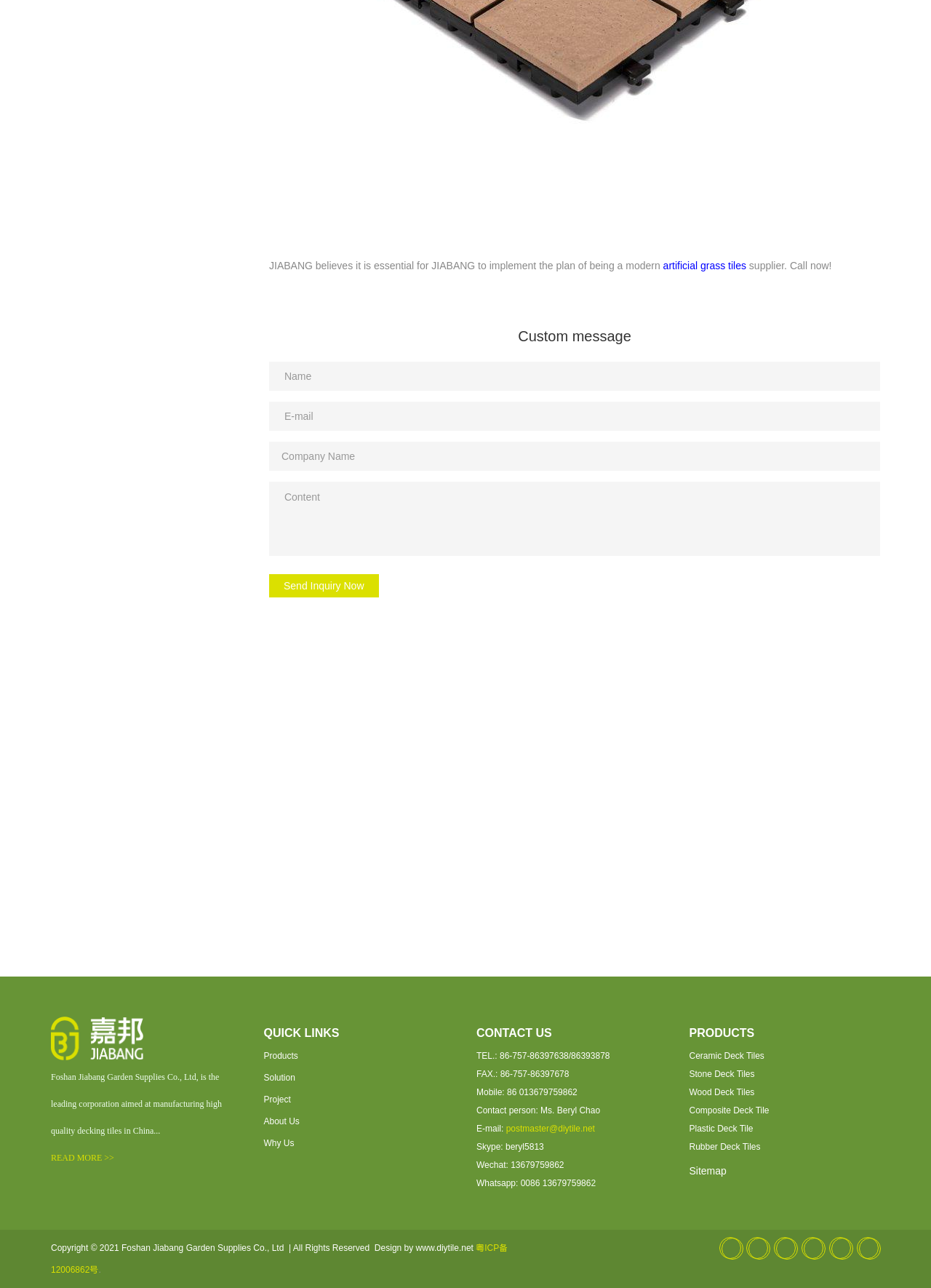Pinpoint the bounding box coordinates of the area that must be clicked to complete this instruction: "Click the 'Send Inquiry Now' button".

[0.289, 0.446, 0.407, 0.464]